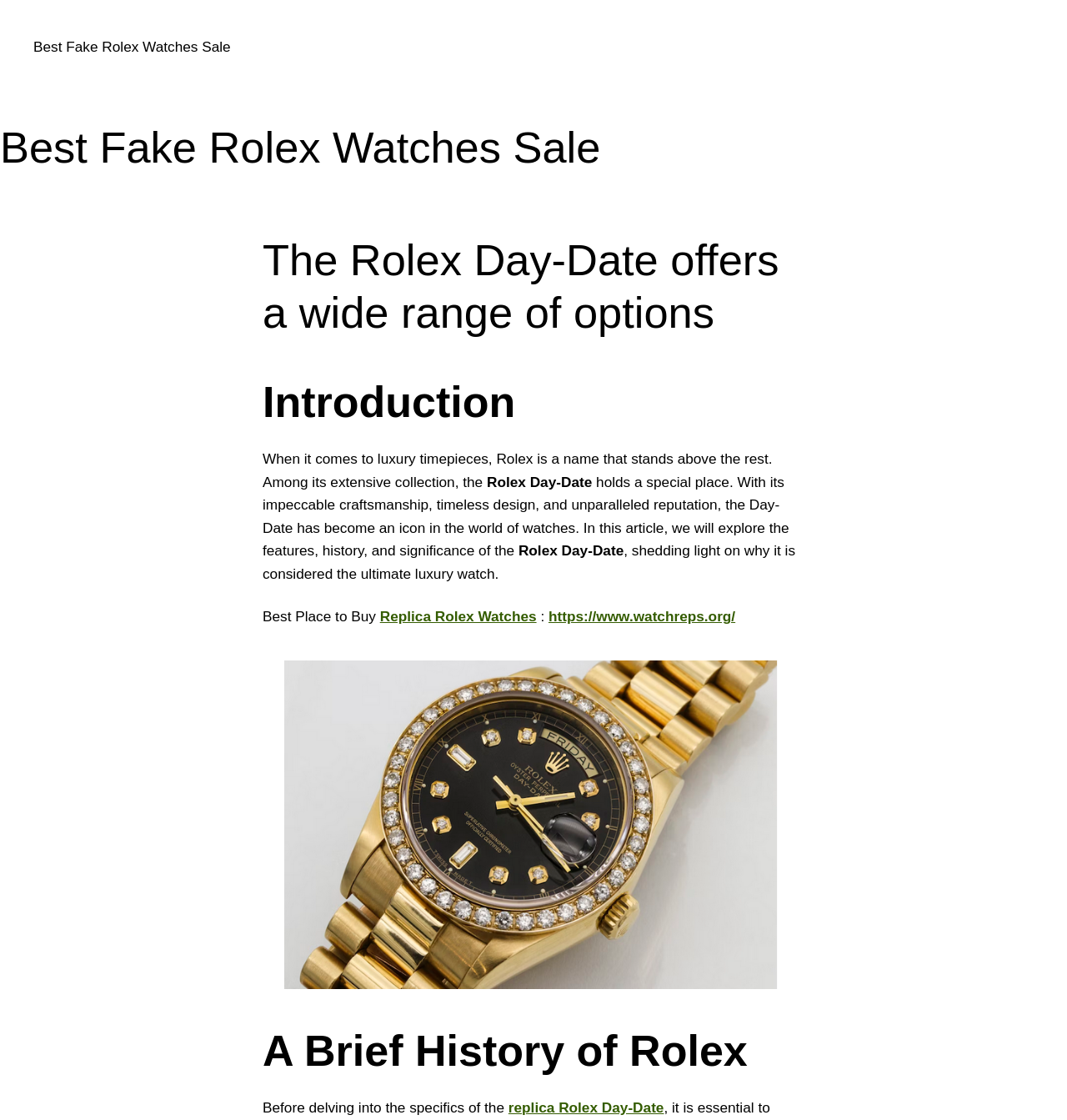Bounding box coordinates are specified in the format (top-left x, top-left y, bottom-right x, bottom-right y). All values are floating point numbers bounded between 0 and 1. Please provide the bounding box coordinate of the region this sentence describes: Replica Rolex Watches

[0.356, 0.543, 0.503, 0.558]